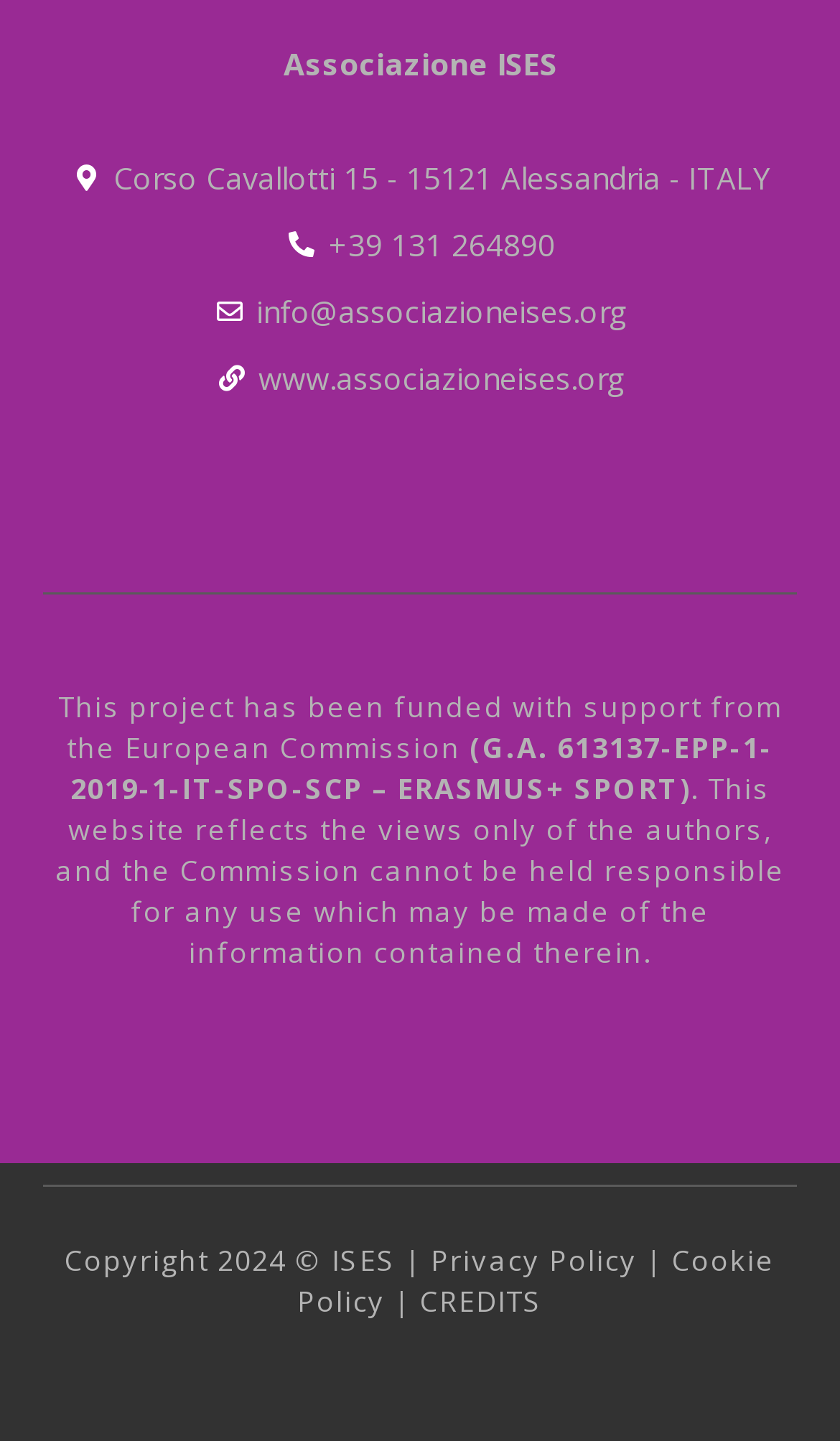What is the name of the project funded by the European Commission?
Can you provide an in-depth and detailed response to the question?

I found the name of the project by looking at the StaticText element with the content '(G.A. 613137-EPP-1-2019-1-IT-SPO-SCP – ERASMUS+ SPORT)' which is located at the middle of the webpage, below the title 'Associazione ISES'.